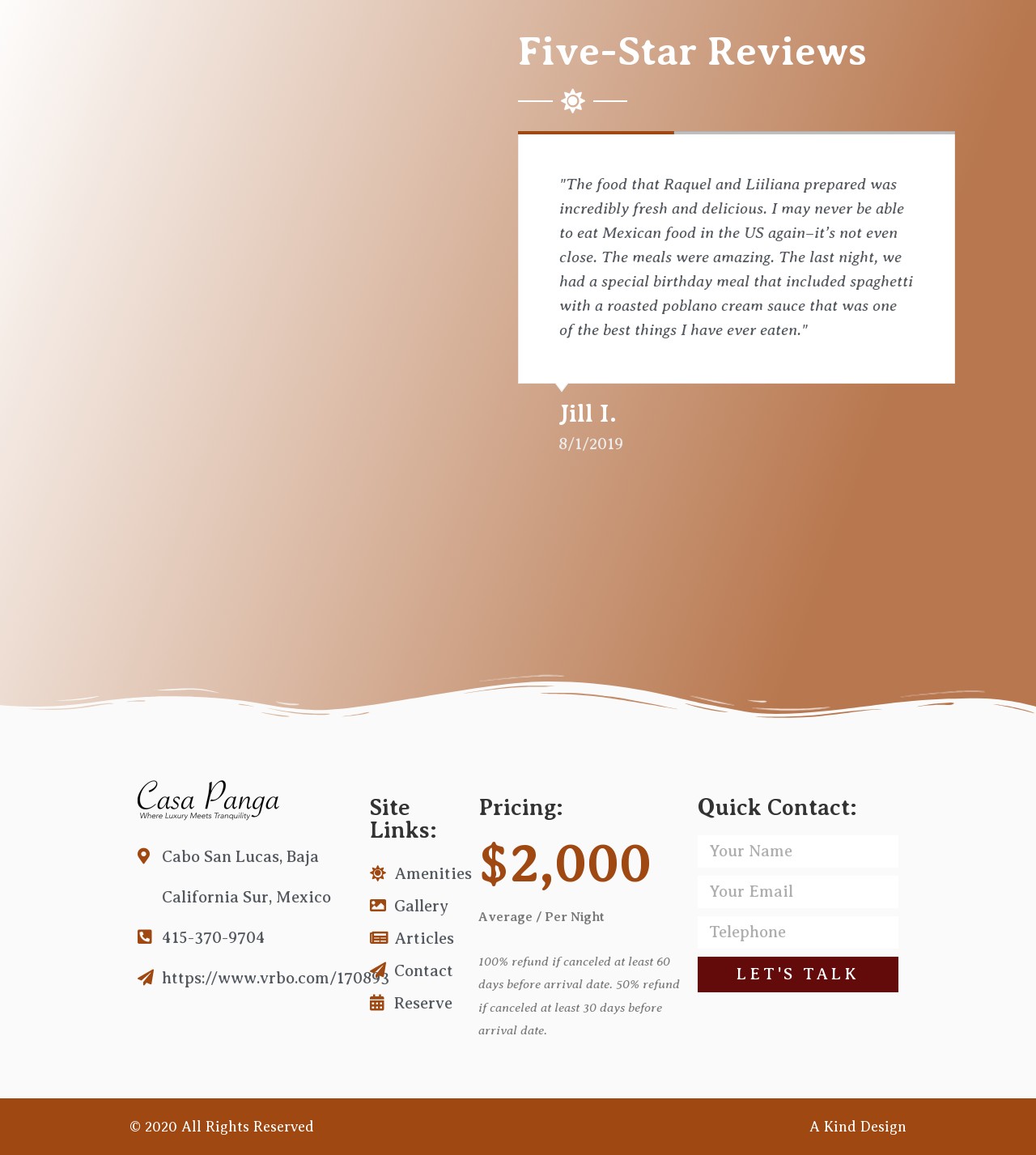Find the bounding box coordinates of the element you need to click on to perform this action: 'Call the phone number'. The coordinates should be represented by four float values between 0 and 1, in the format [left, top, right, bottom].

[0.133, 0.795, 0.341, 0.83]